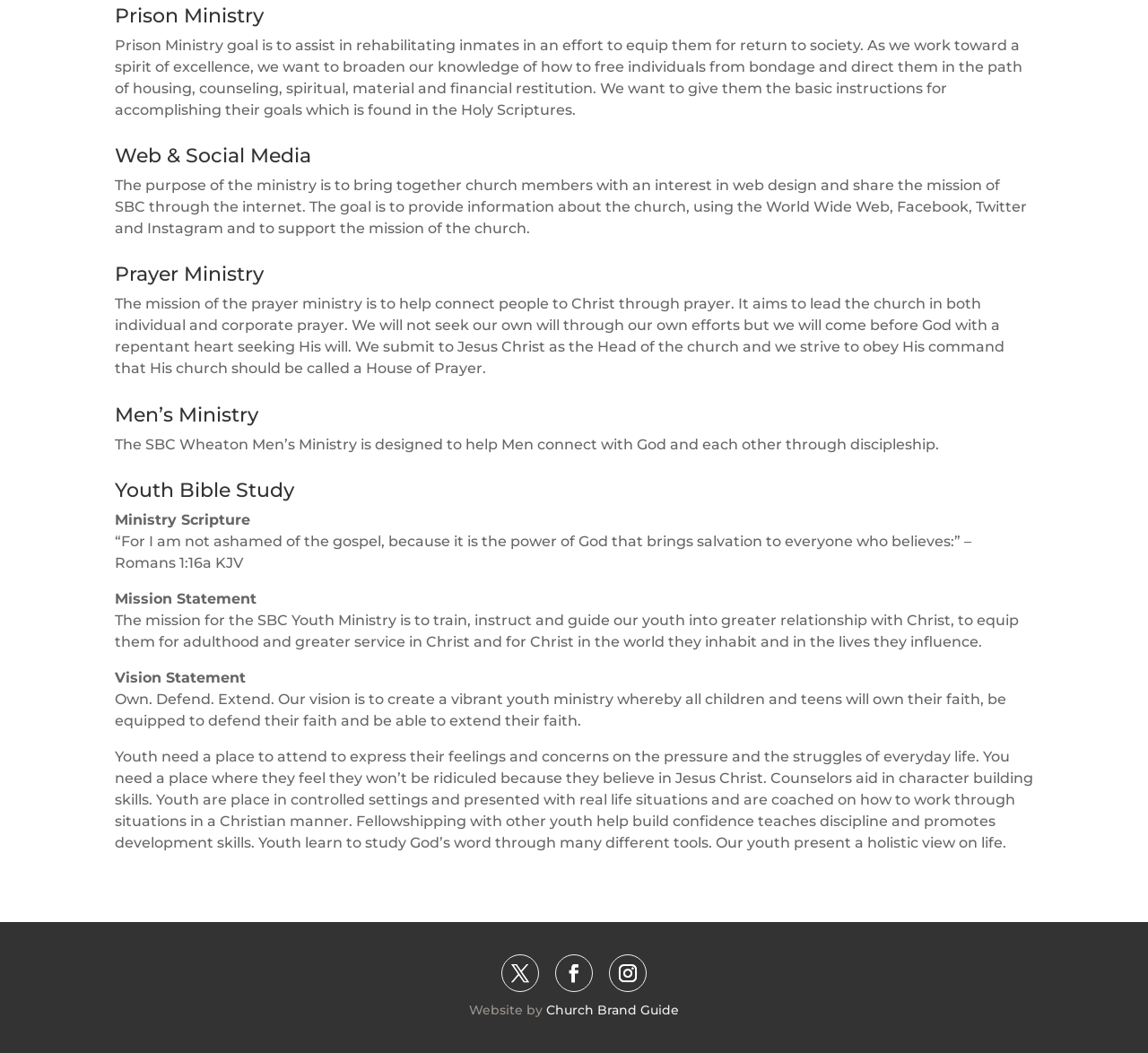Provide a one-word or short-phrase response to the question:
What is the vision of the SBC Youth Ministry?

Own. Defend. Extend.